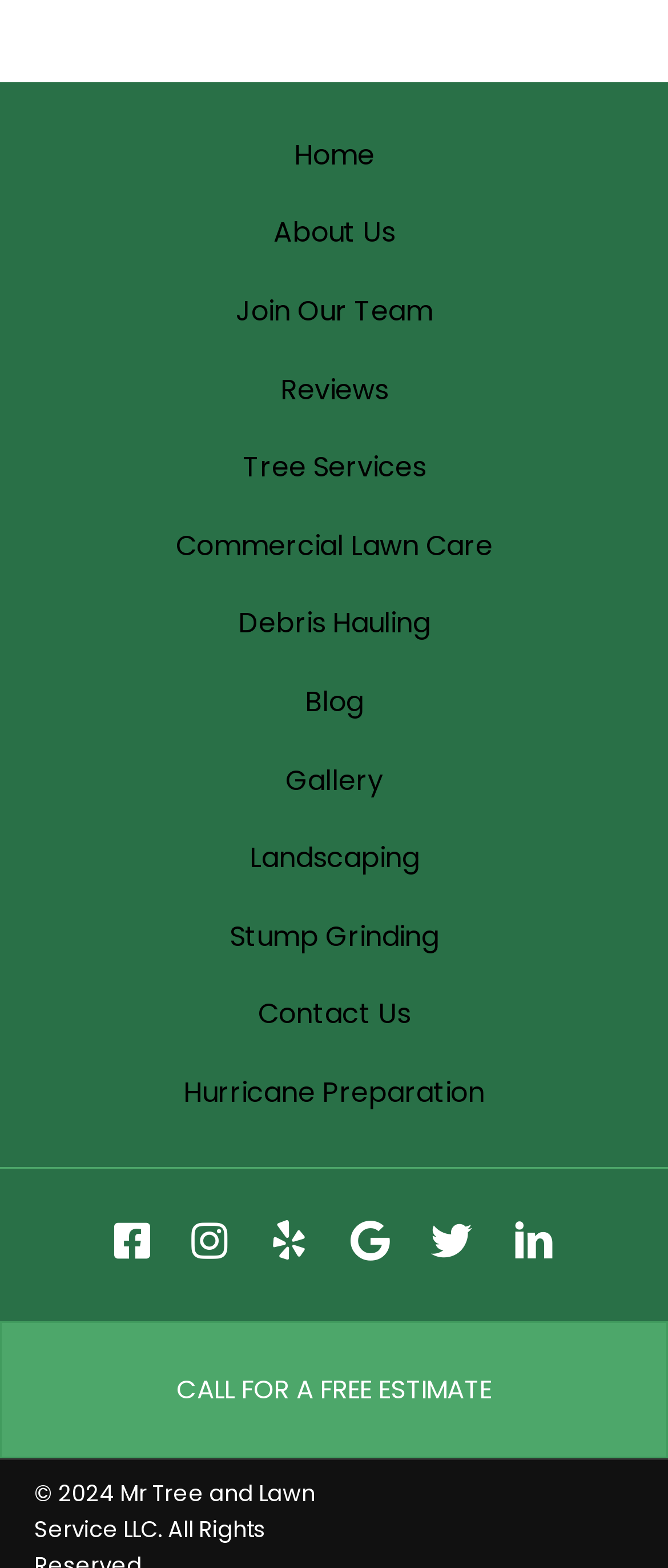Kindly provide the bounding box coordinates of the section you need to click on to fulfill the given instruction: "view reviews".

[0.0, 0.224, 1.0, 0.273]